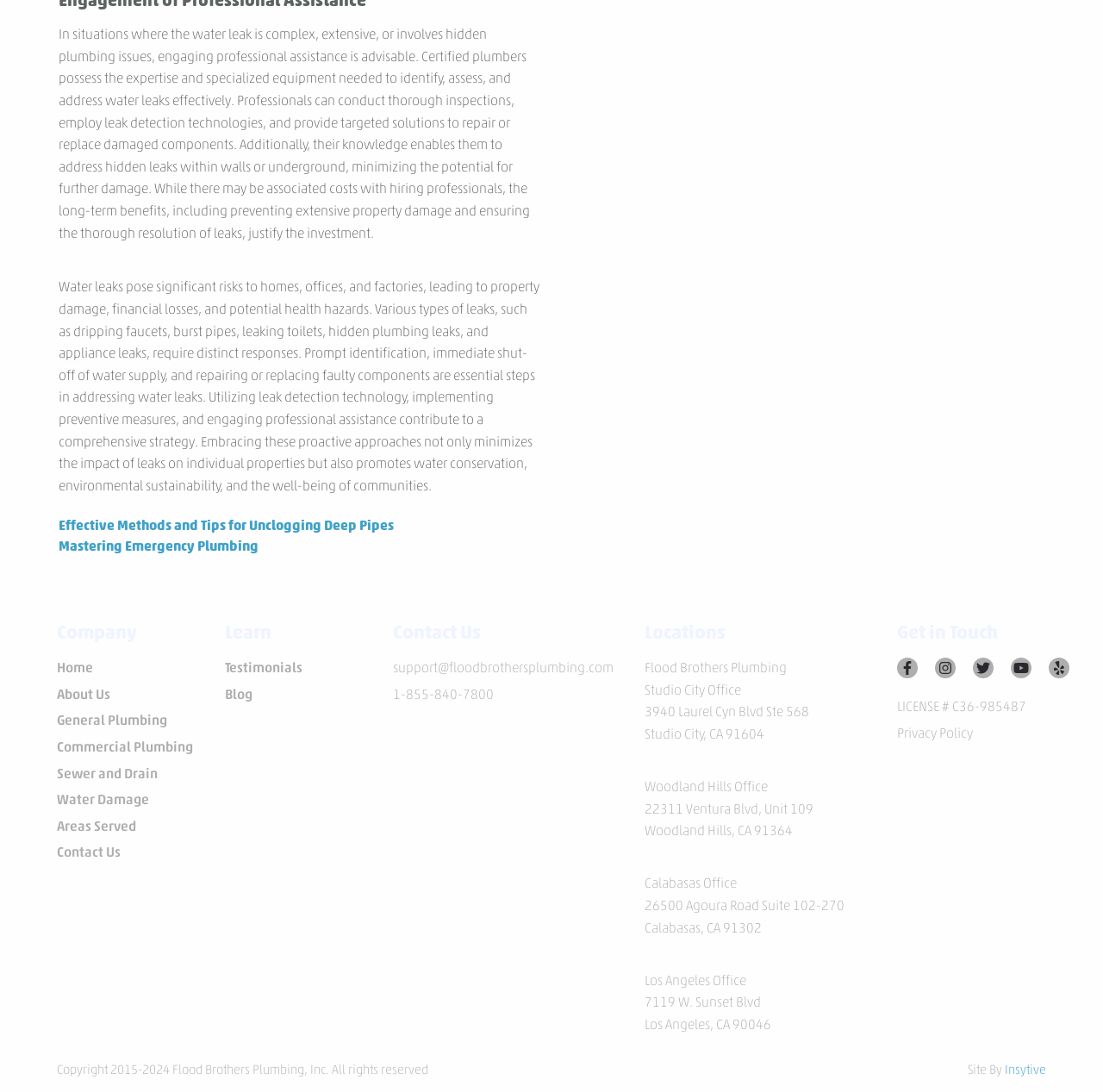Utilize the information from the image to answer the question in detail:
What is the purpose of engaging professional assistance for water leaks?

According to the static text element, engaging professional assistance is advisable in situations where the water leak is complex, extensive, or involves hidden plumbing issues. Professionals can conduct thorough inspections, employ leak detection technologies, and provide targeted solutions to repair or replace damaged components.